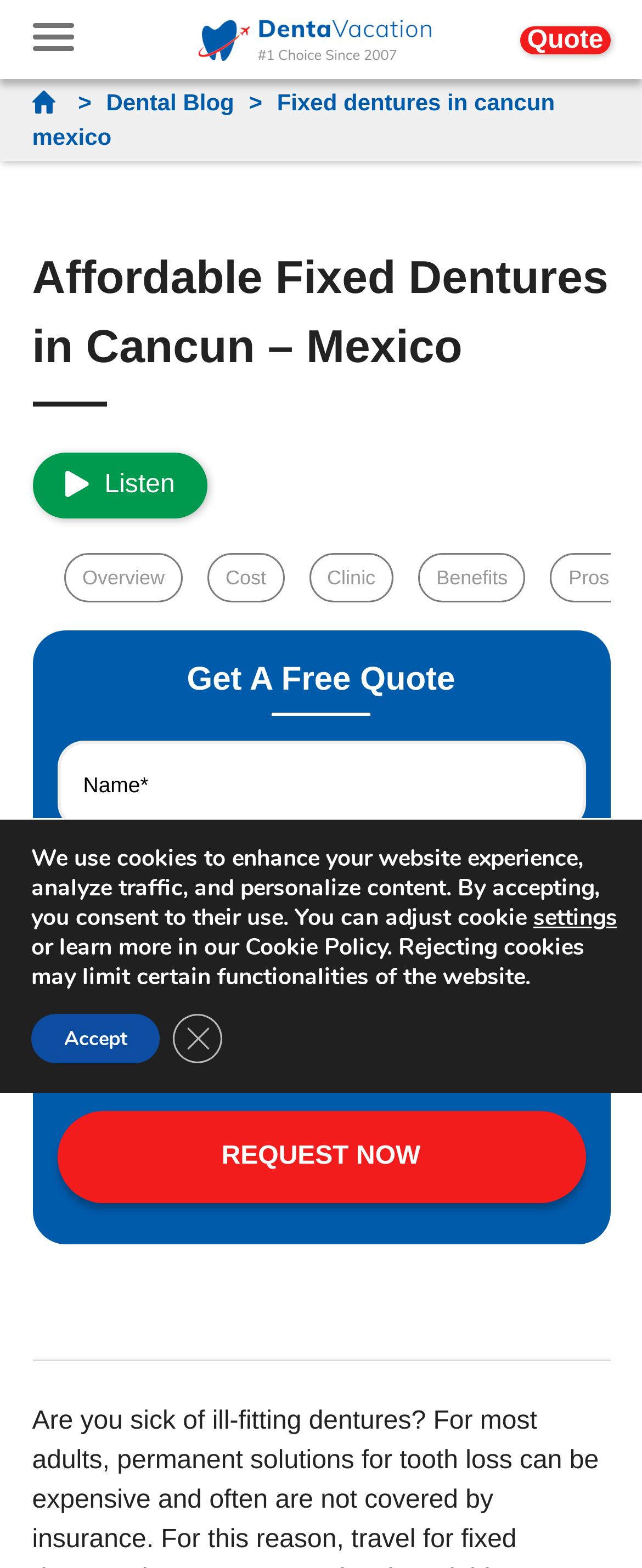Predict the bounding box of the UI element based on the description: "parent_node: Procedure name="procedure"". The coordinates should be four float numbers between 0 and 1, formatted as [left, top, right, bottom].

[0.088, 0.619, 0.484, 0.676]